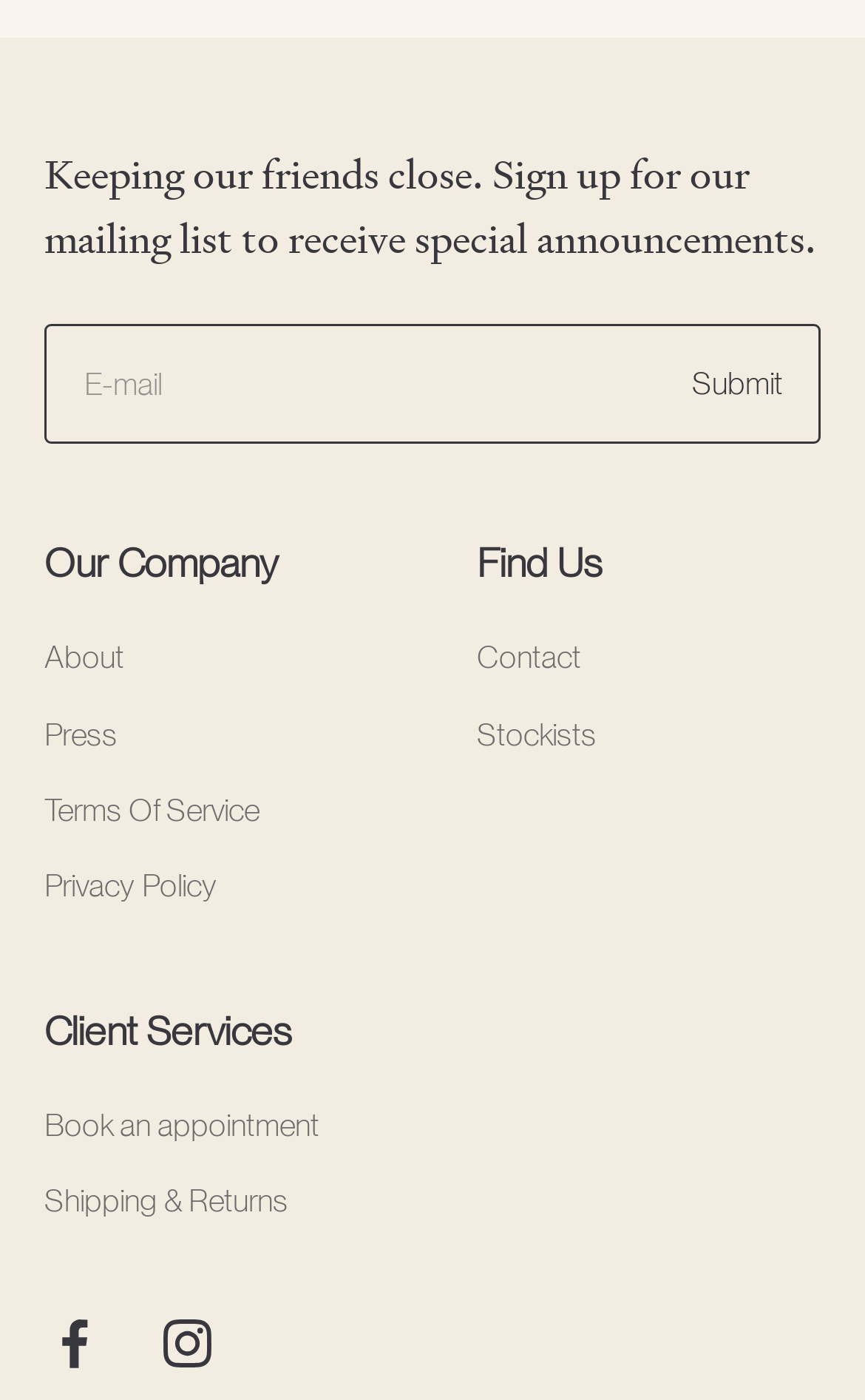Please locate the clickable area by providing the bounding box coordinates to follow this instruction: "Learn about the company".

[0.051, 0.452, 0.144, 0.488]